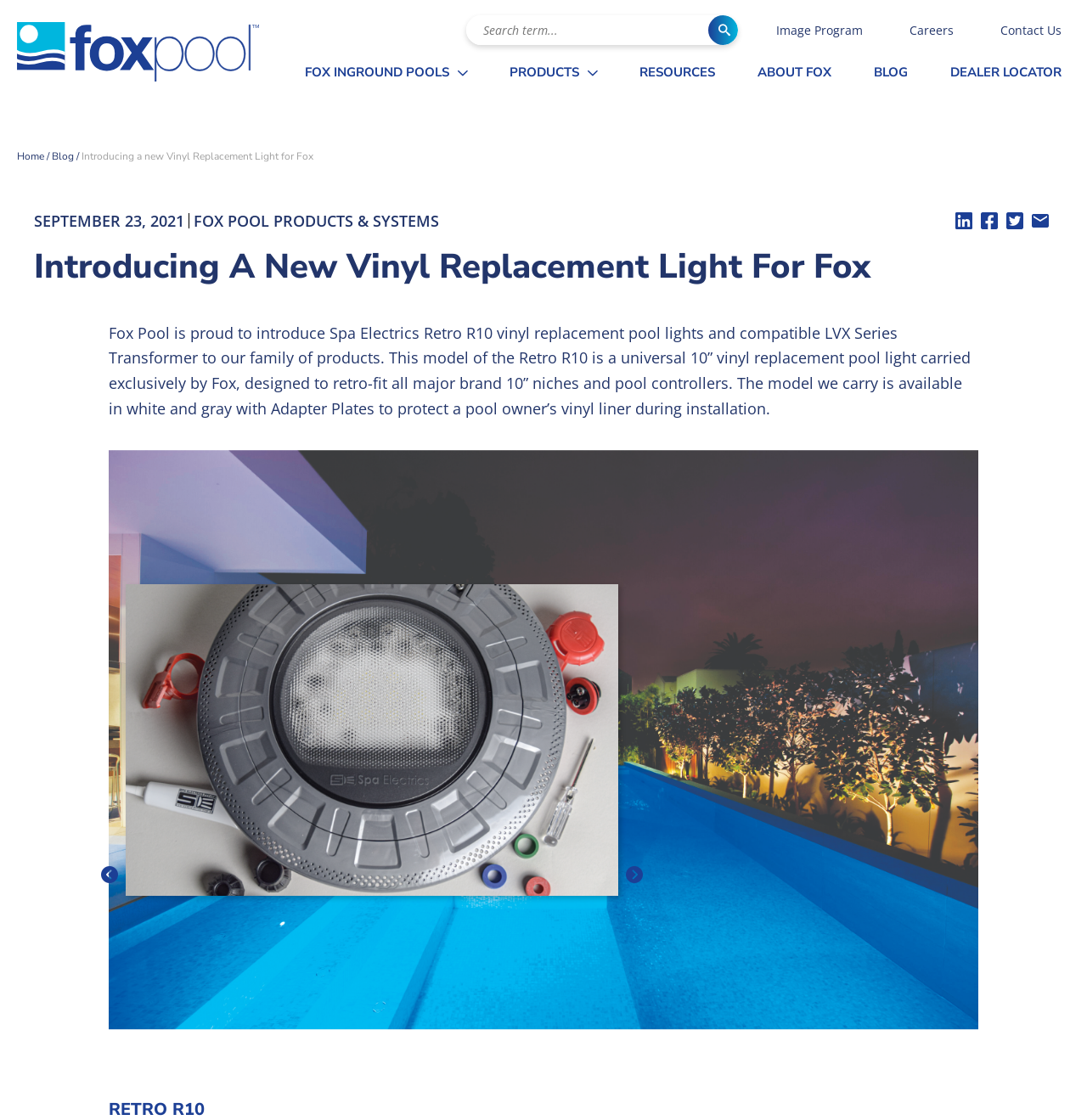Determine the bounding box coordinates of the clickable region to follow the instruction: "Search for a term".

[0.429, 0.014, 0.679, 0.04]